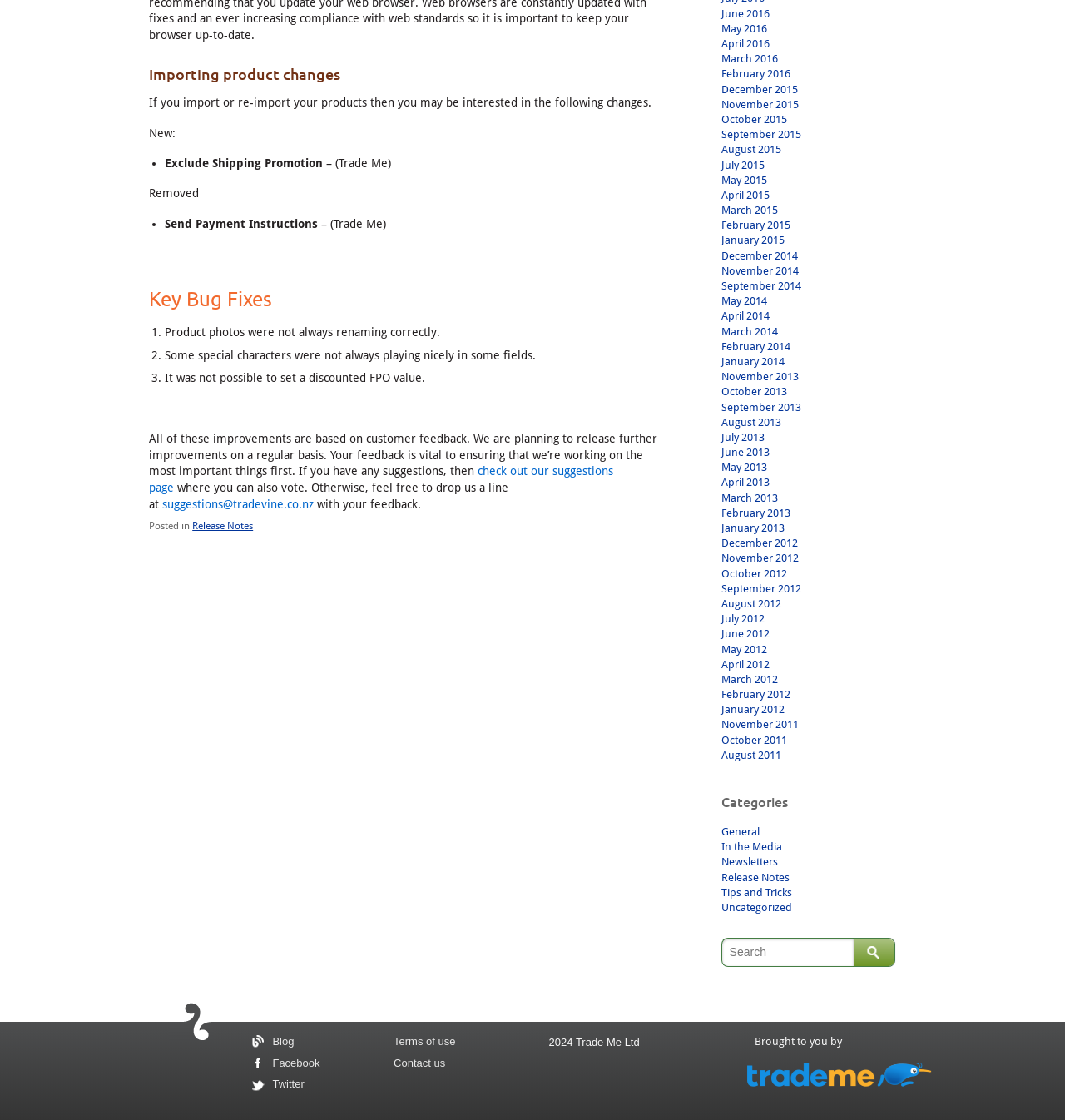Provide the bounding box coordinates for the UI element that is described as: "Uncategorized".

[0.677, 0.805, 0.743, 0.816]